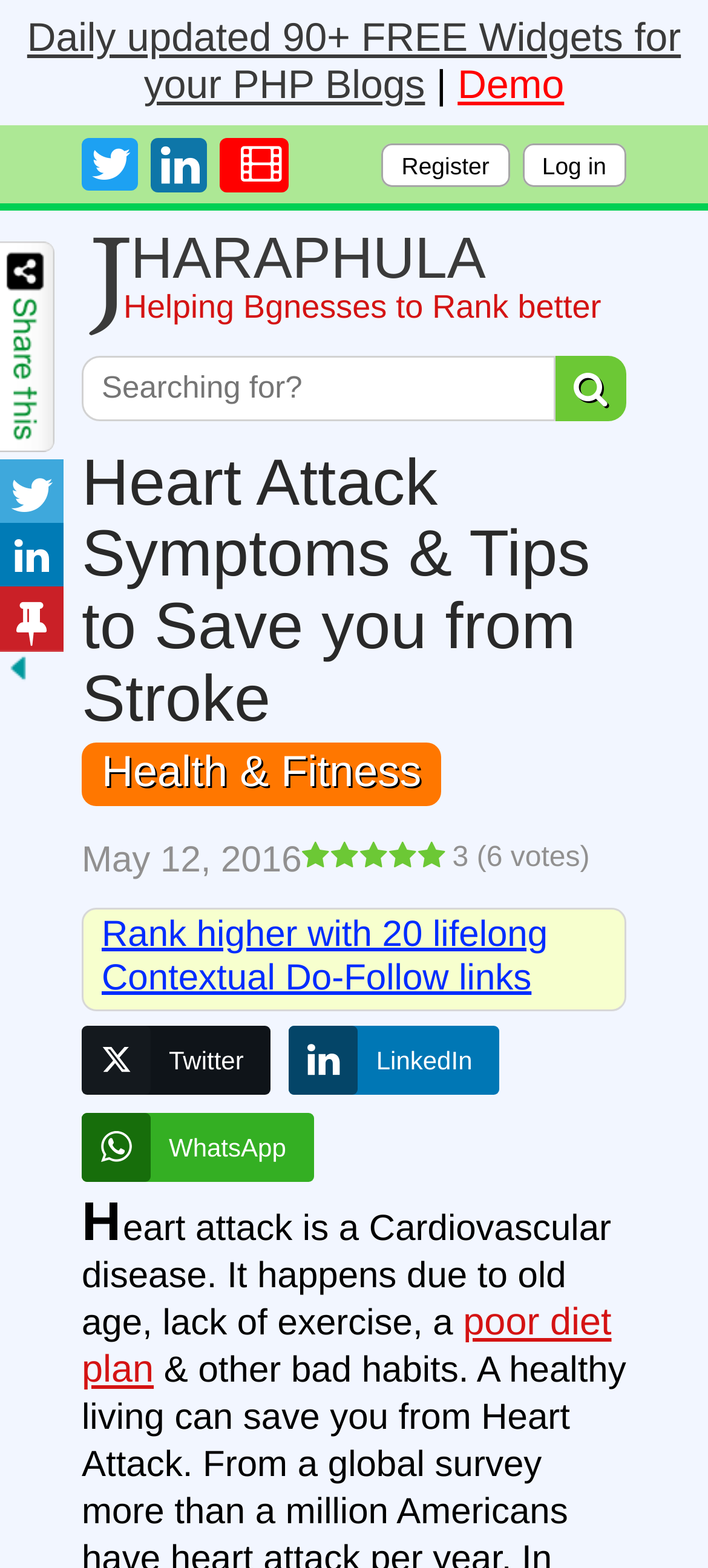How many social media share buttons are there?
Provide an in-depth and detailed answer to the question.

I counted the social media share buttons by looking at the buttons labeled 'Twitter Share', 'LinkedIn Share', and 'WhatsApp Share' which are located near the bottom of the webpage.